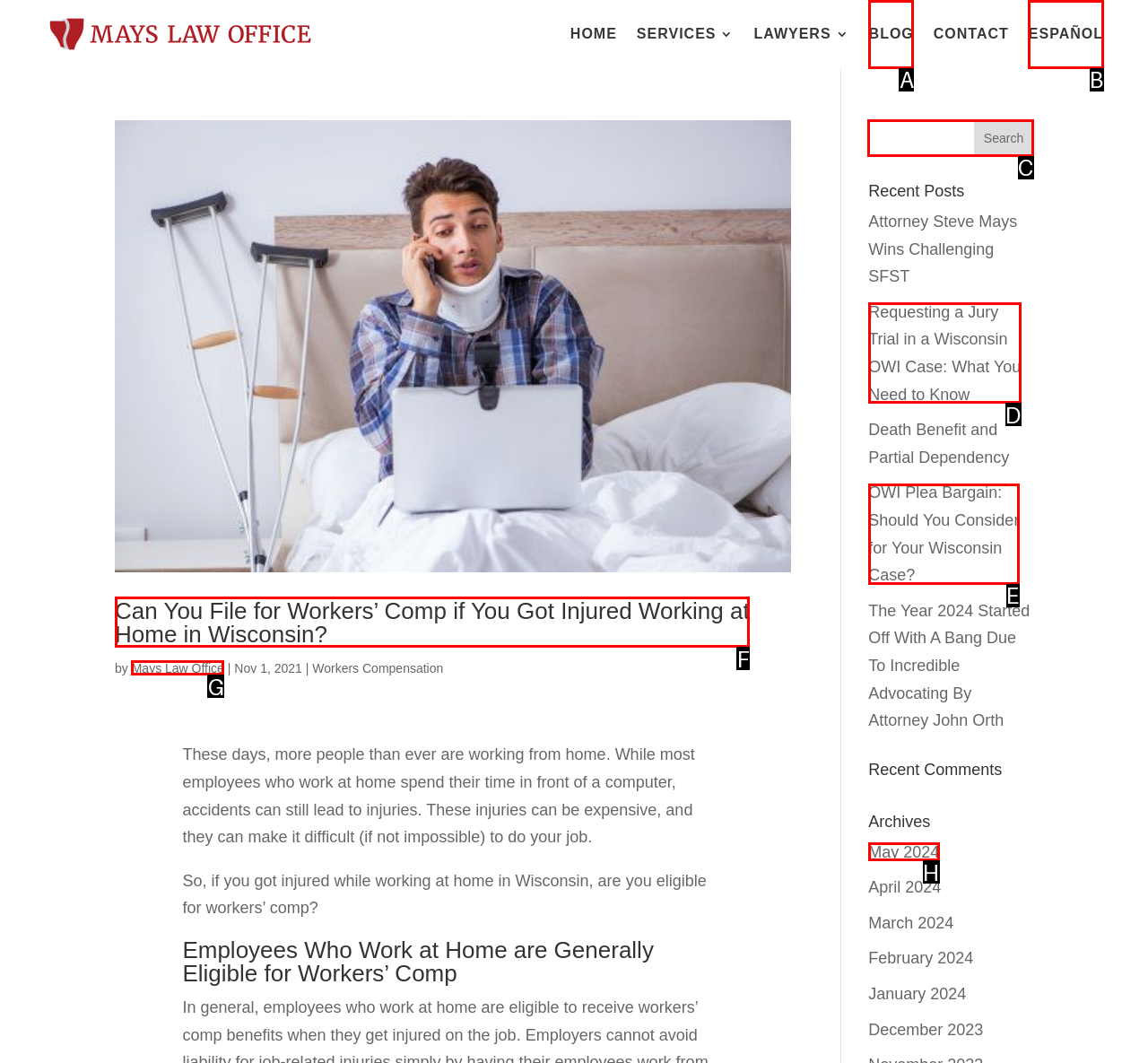Which UI element's letter should be clicked to achieve the task: Search for workers compensation
Provide the letter of the correct choice directly.

C